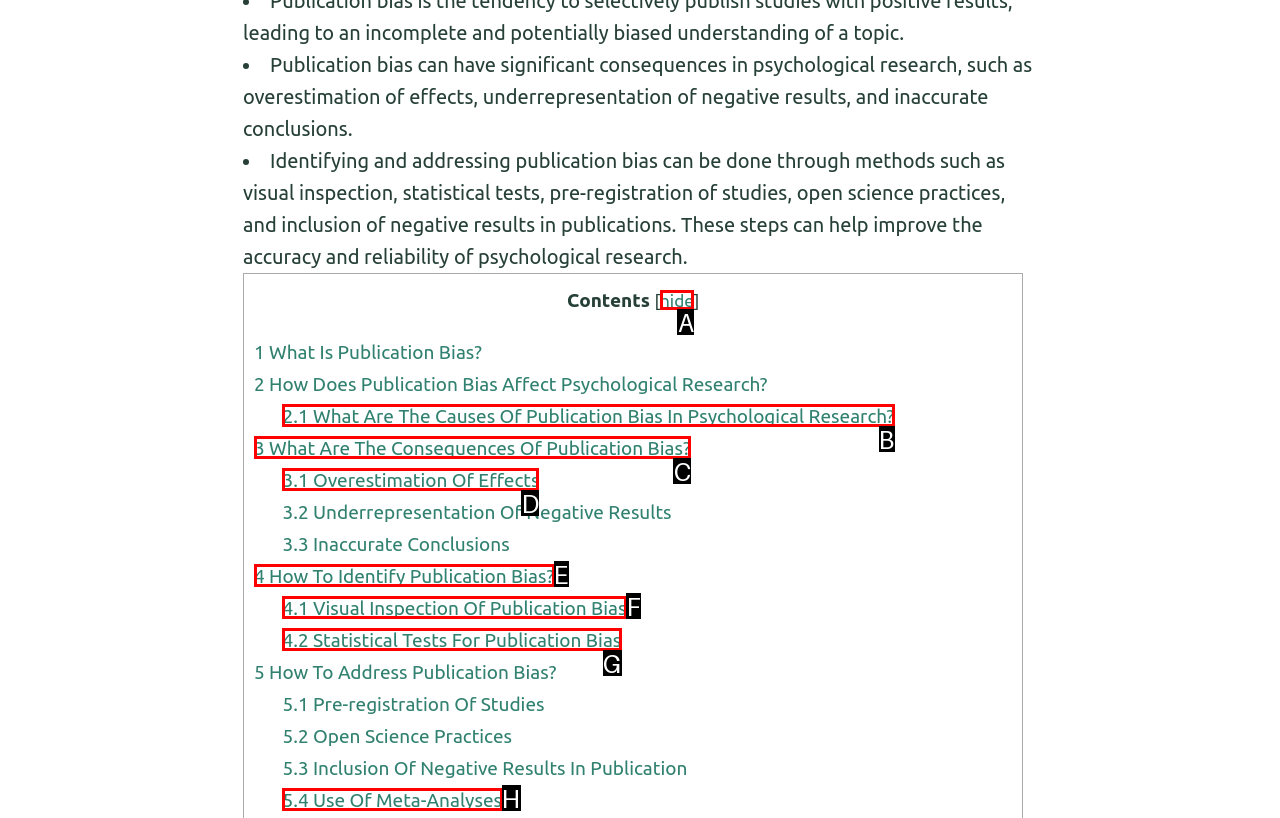Determine which HTML element should be clicked for this task: Click on '3.1 Overestimation Of Effects'
Provide the option's letter from the available choices.

D